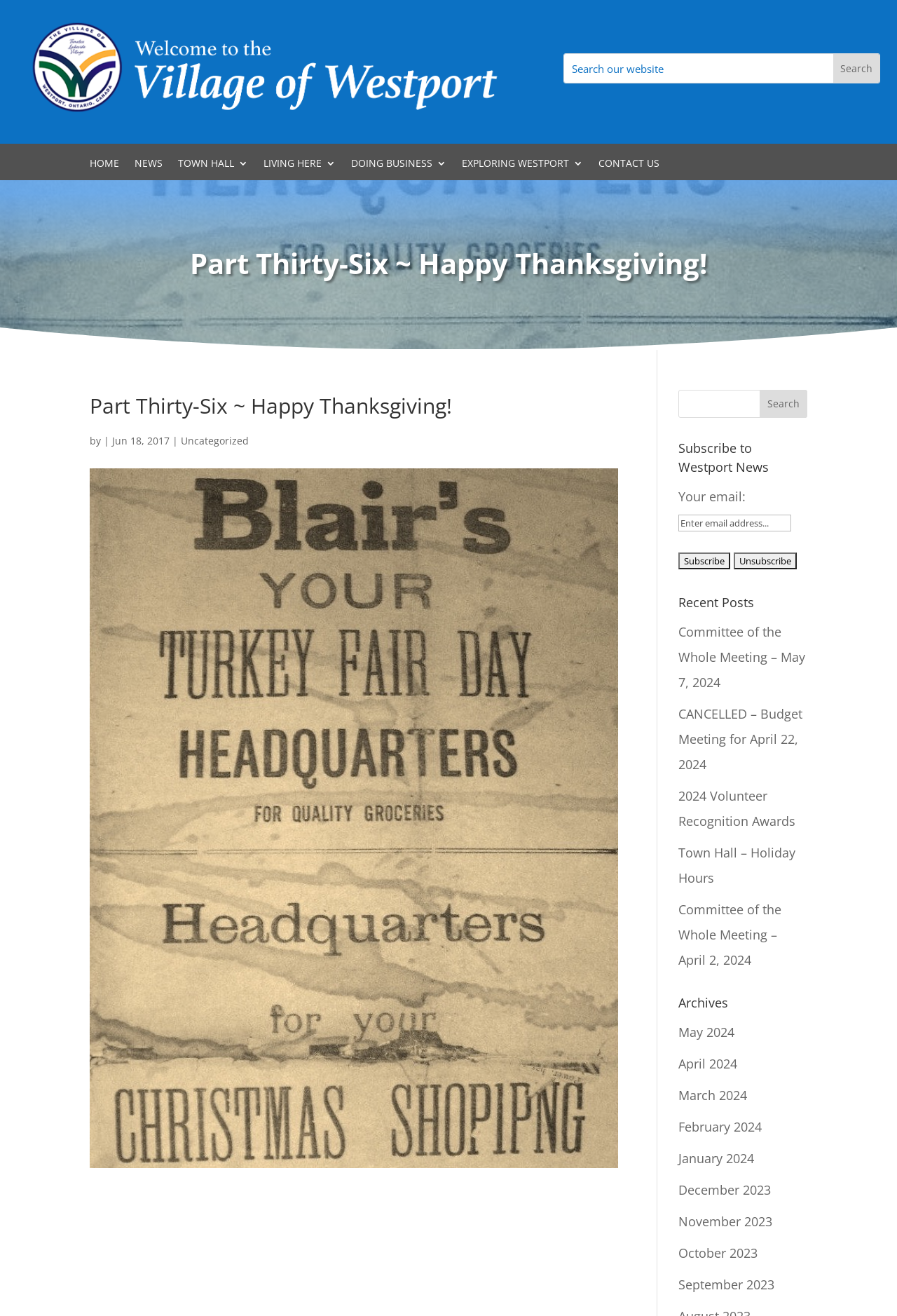How many search bars are there?
Please look at the screenshot and answer using one word or phrase.

2